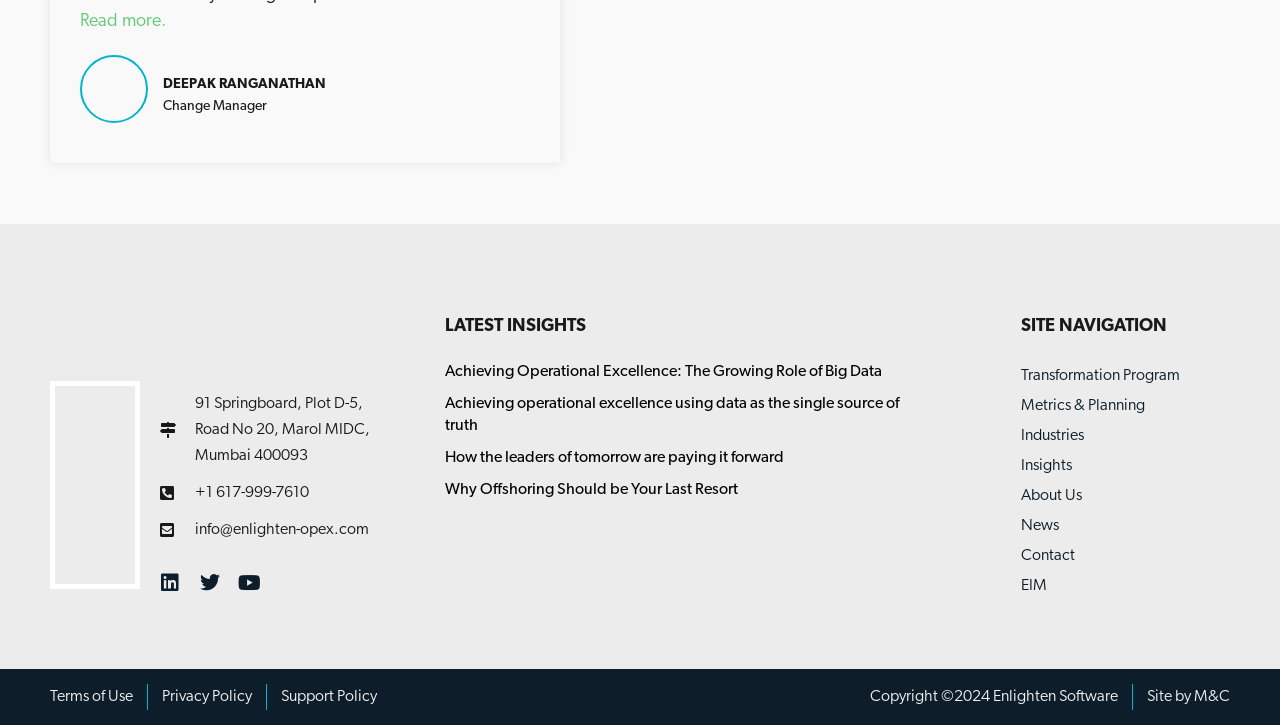What is the name of the person on the webpage?
Please provide a comprehensive answer to the question based on the webpage screenshot.

The webpage has a static text element 'DEEPAK RANGANATHAN' which suggests that this is the name of the person being referred to on the webpage.